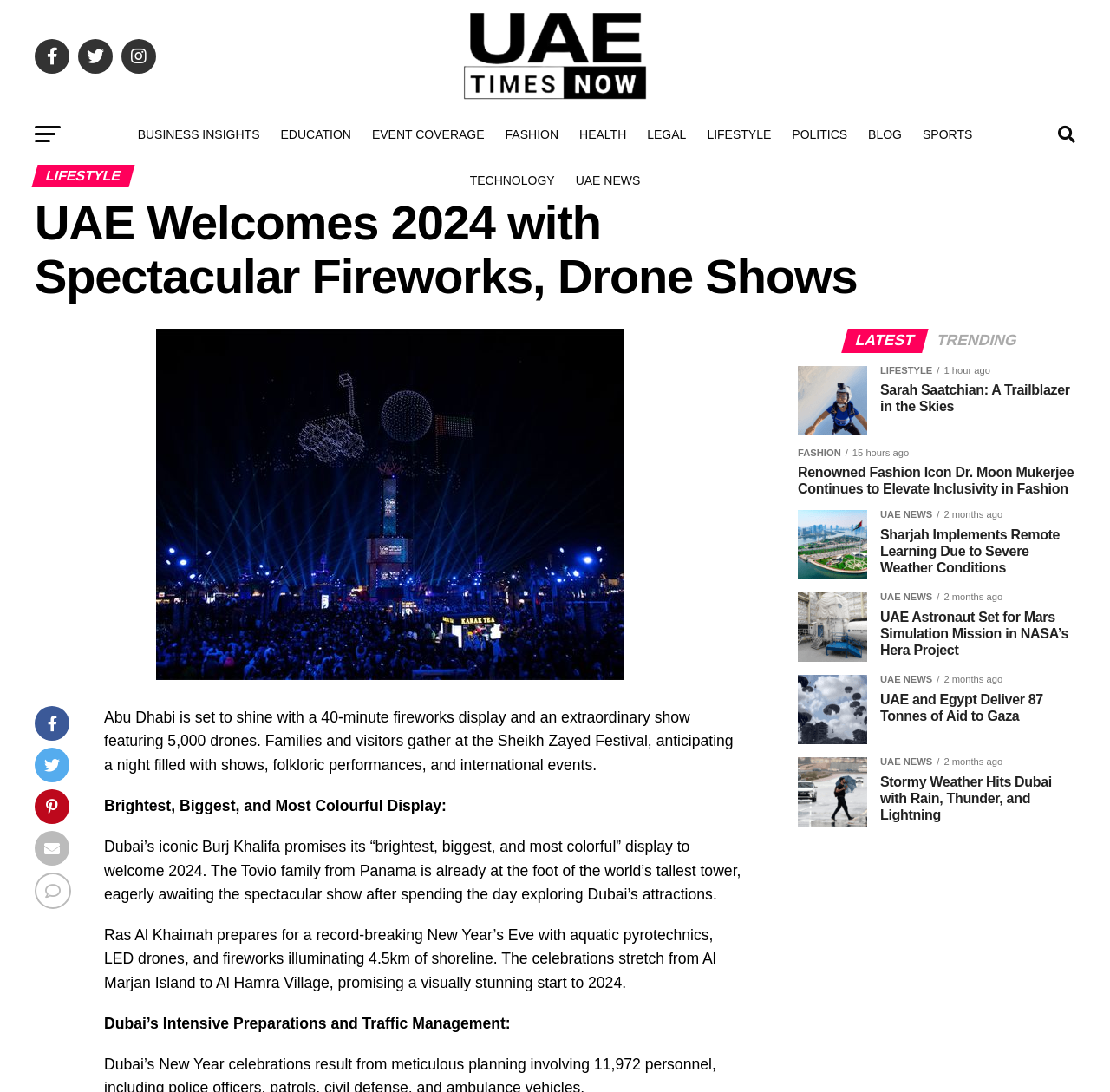Give a one-word or short phrase answer to this question: 
What is the category of the article with the heading 'Sarah Saatchian: A Trailblazer in the Skies'?

LIFESTYLE